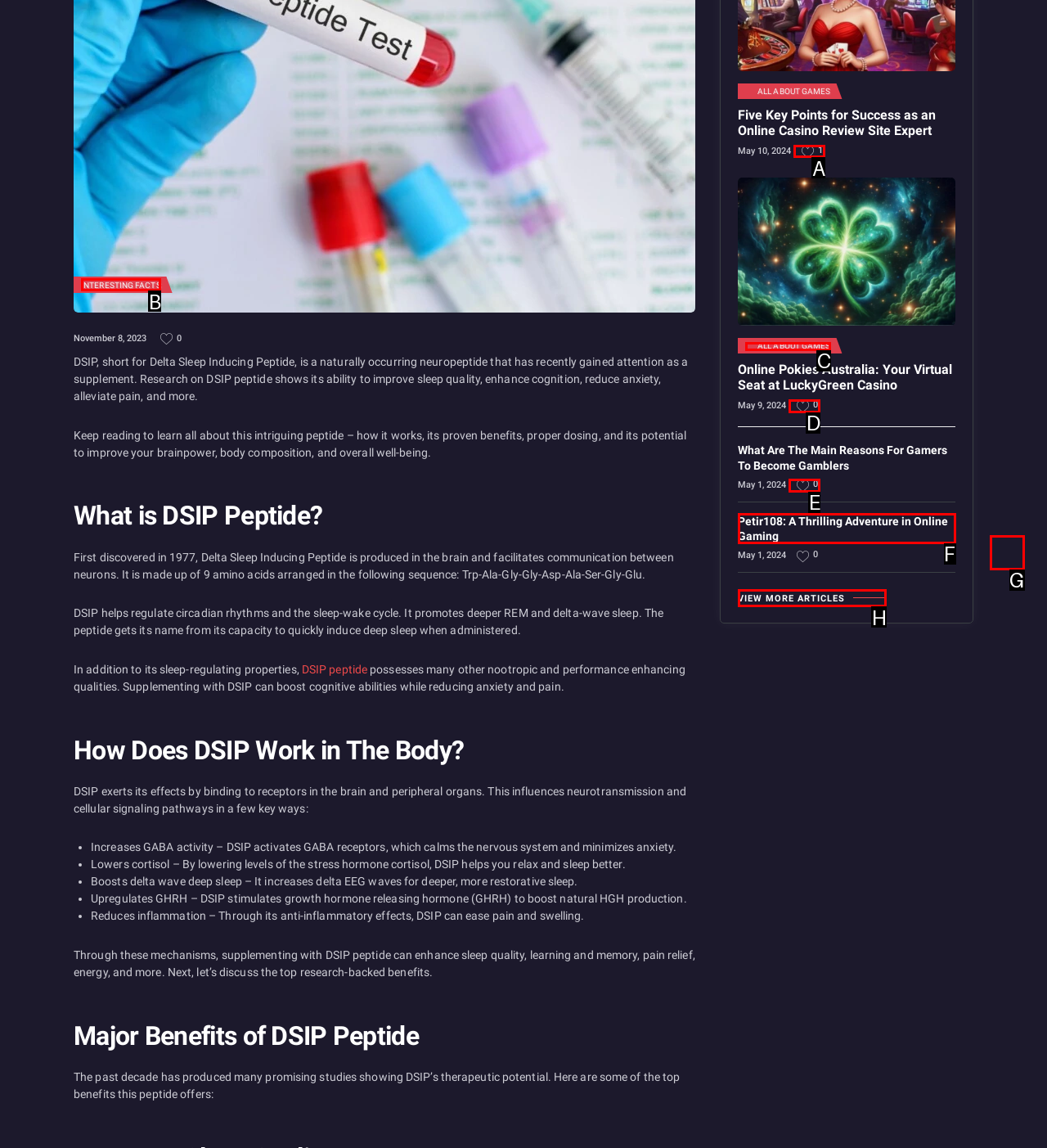Find the option that fits the given description: All About Games
Answer with the letter representing the correct choice directly.

C